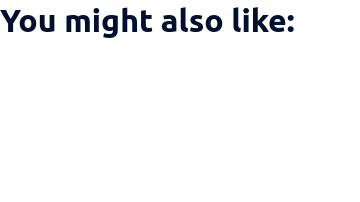Create a detailed narrative that captures the essence of the image.

This image features the heading "You might also like:" prominently displayed, inviting readers to explore additional content related to the topic at hand. Positioned strategically within the webpage, this section aims to enhance user engagement by suggesting further reading options that align with the interests of the audience. Below this heading, several links are provided, offering insights into various subjects that connect to the main theme, specifically focusing on historical narratives and cultural explorations. This layout encourages viewers to delve deeper into the intertwining stories of the Armenian experience and its historical context.